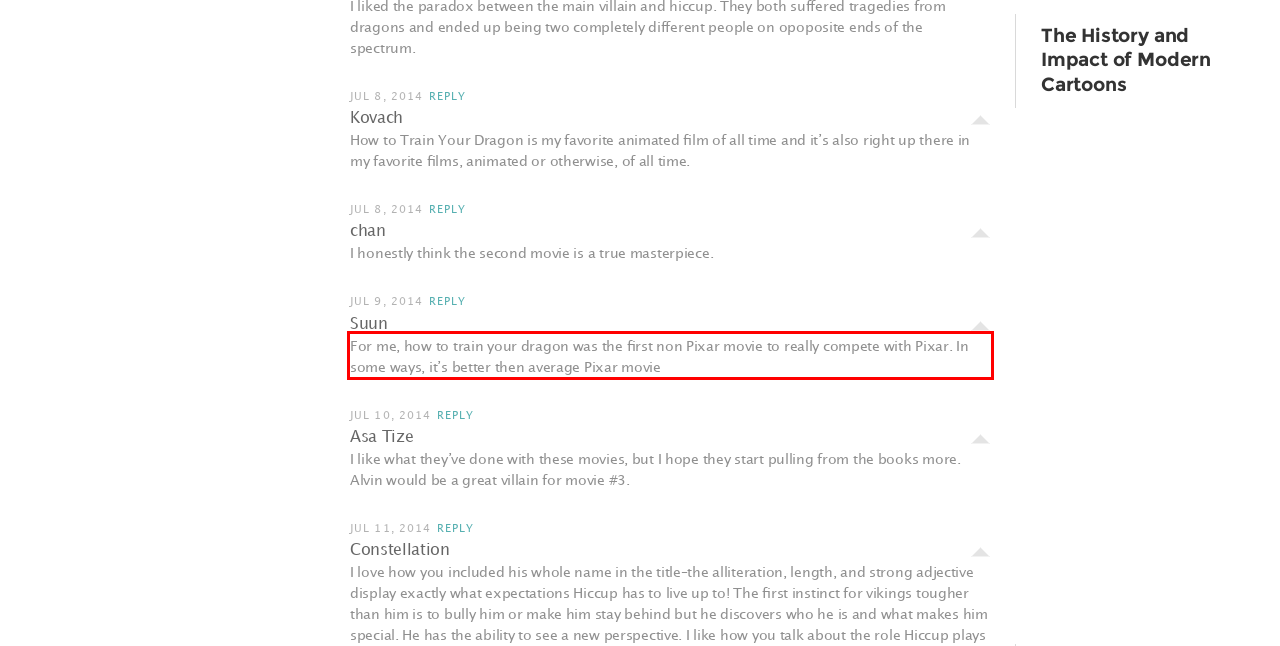Please extract the text content within the red bounding box on the webpage screenshot using OCR.

For me, how to train your dragon was the first non Pixar movie to really compete with Pixar. In some ways, it’s better then average Pixar movie